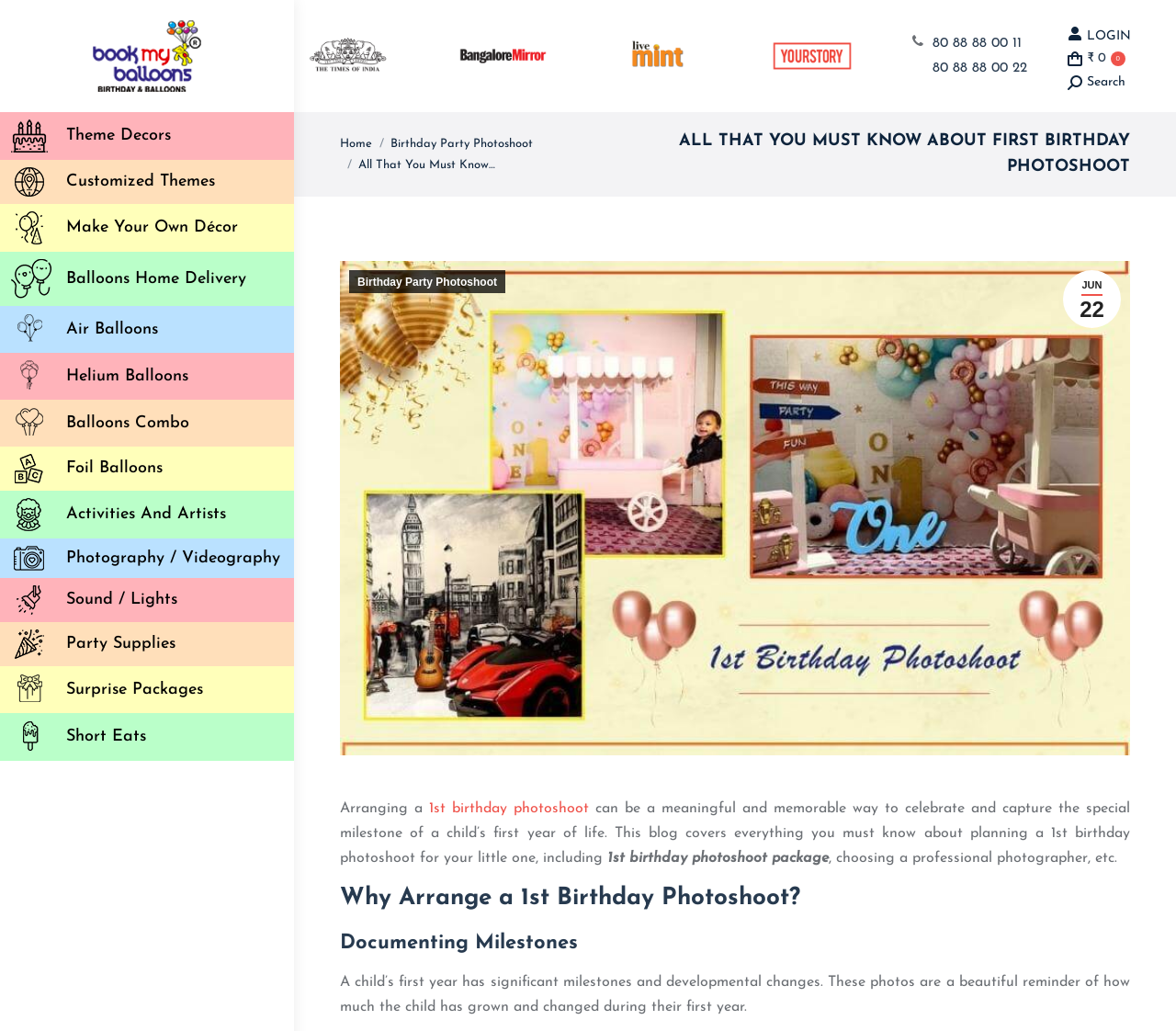Locate the bounding box coordinates of the clickable area to execute the instruction: "Login to the website". Provide the coordinates as four float numbers between 0 and 1, represented as [left, top, right, bottom].

[0.908, 0.025, 1.0, 0.044]